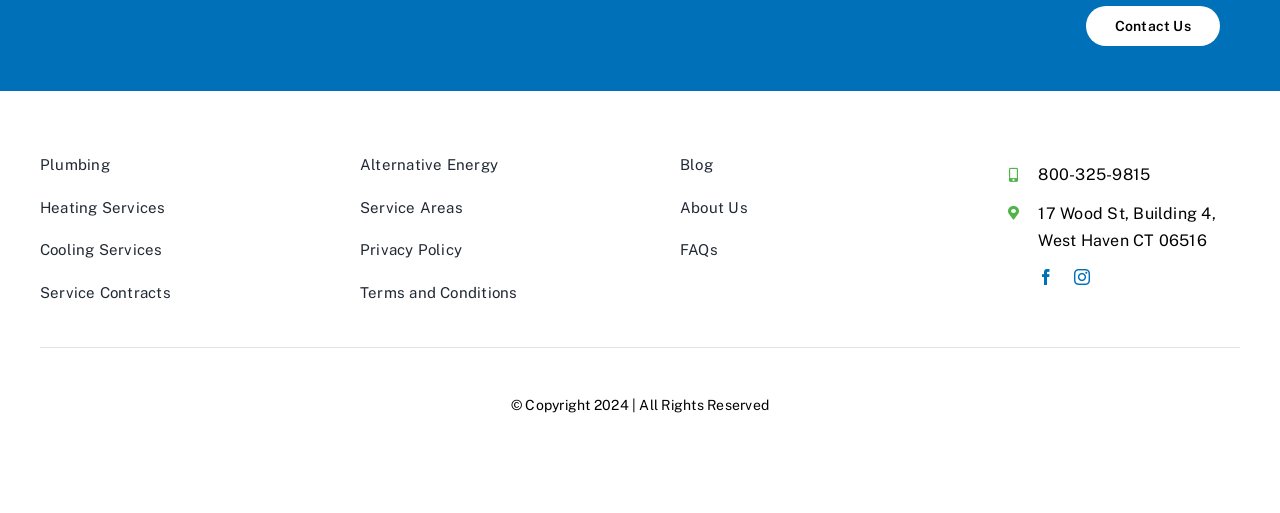What is the last link in the Handyman Footer Right Menu?
Answer with a single word or phrase by referring to the visual content.

FAQs